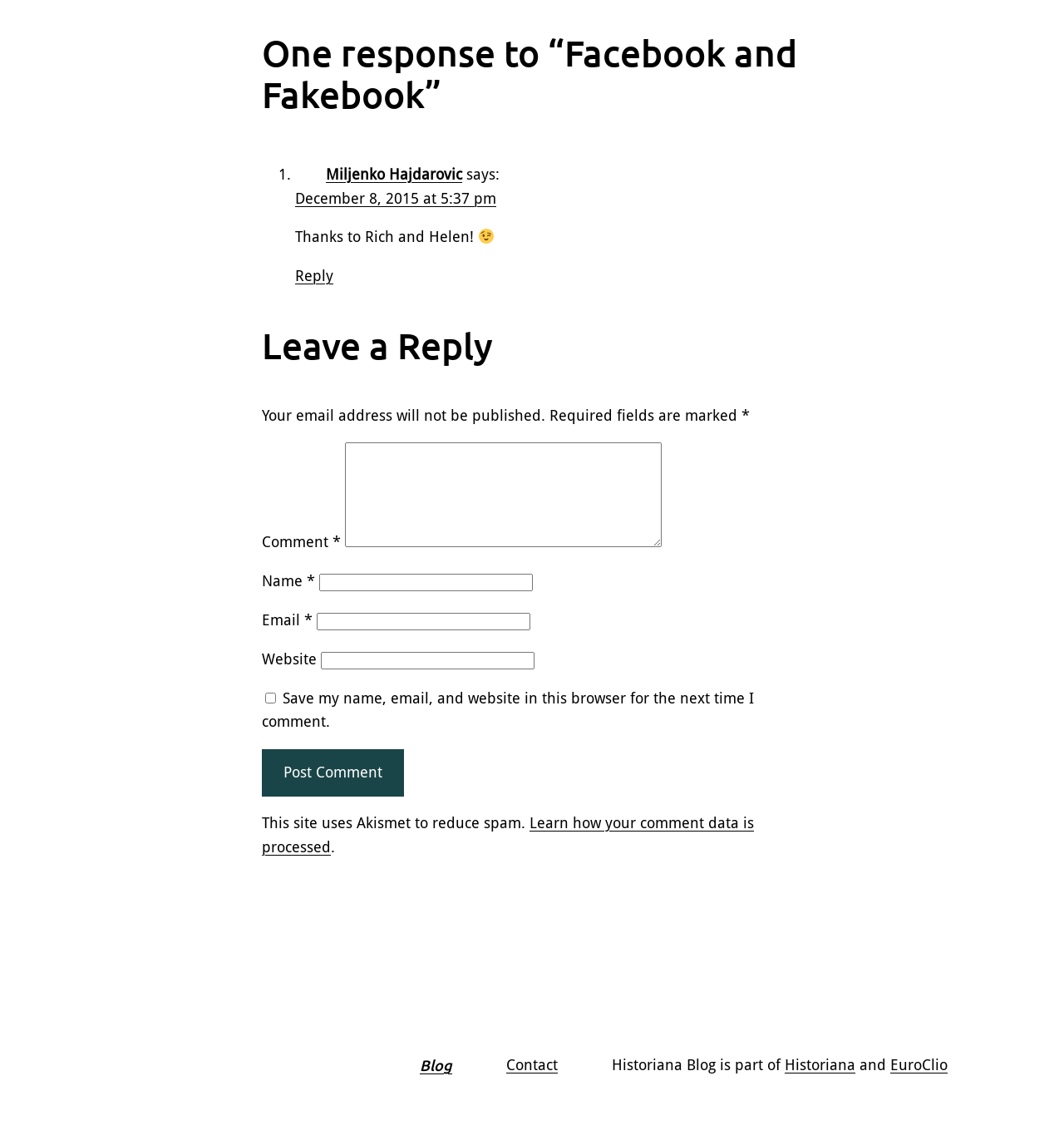Respond concisely with one word or phrase to the following query:
What is required to post a comment?

Name, email, and comment